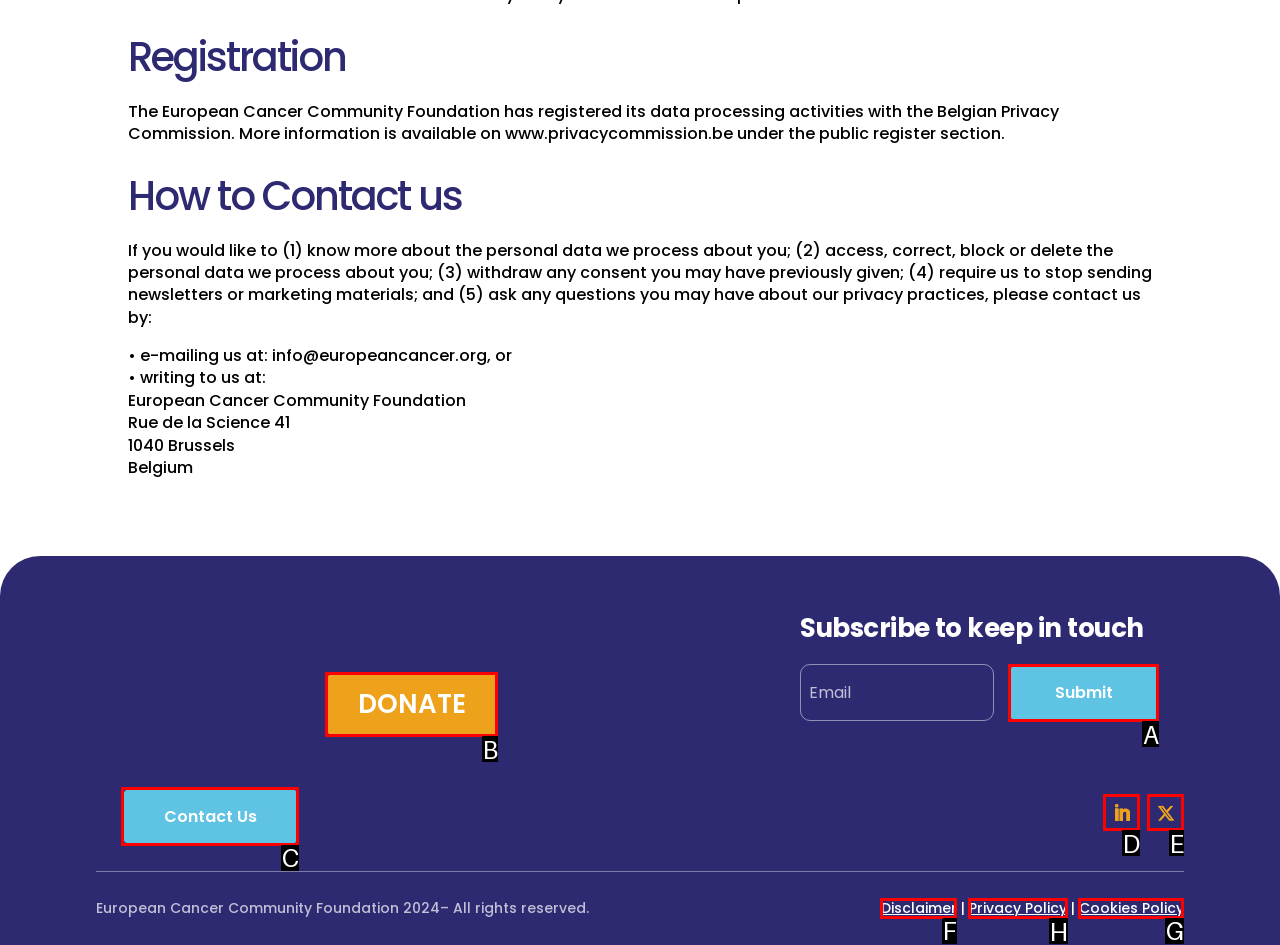Identify the HTML element to click to fulfill this task: Click the 'Privacy Policy' link
Answer with the letter from the given choices.

H